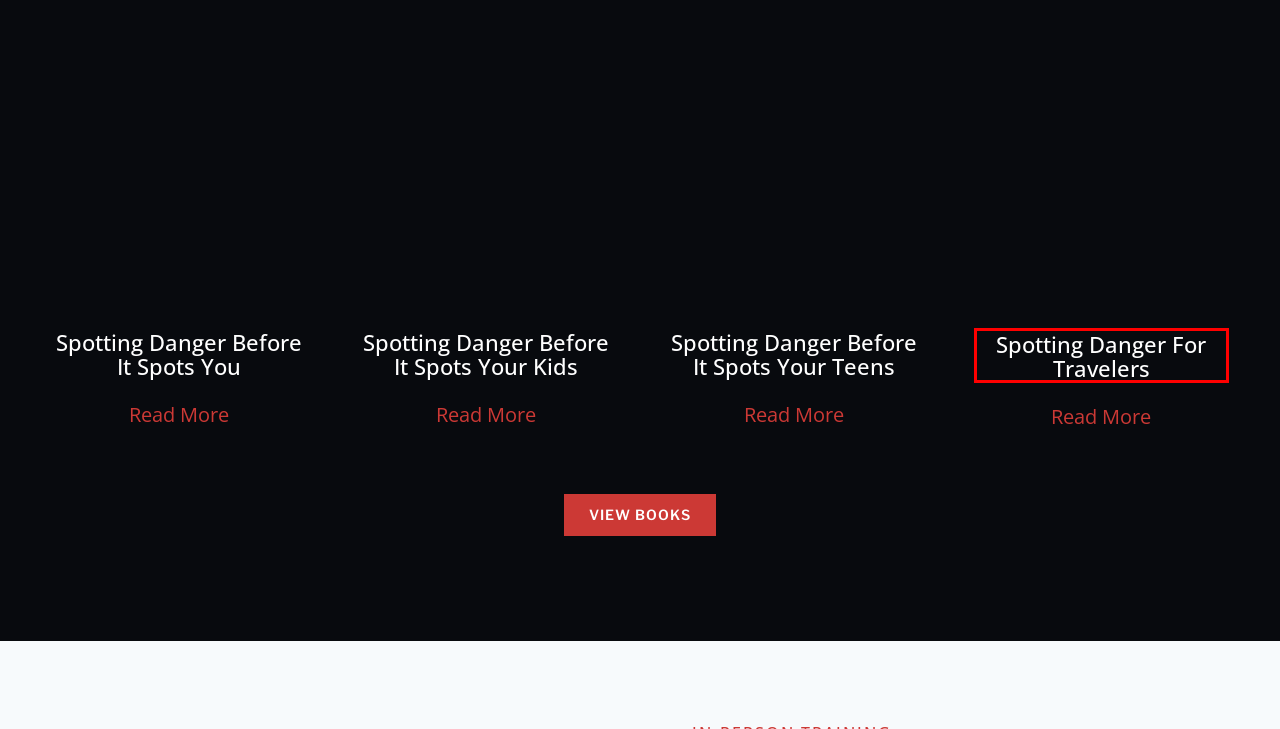With the provided screenshot showing a webpage and a red bounding box, determine which webpage description best fits the new page that appears after clicking the element inside the red box. Here are the options:
A. Spotting Danger Before It Spots Your Teens - Gary Quesenberry
B. Blog - Gary Quesenberry
C. Spotting Danger Before It Spots You - Gary Quesenberry
D. Spotting Danger Before It Spots Your Kids - Gary Quesenberry
E. Book Gary - Gary Quesenberry
F. Books - Gary Quesenberry
G. How Predators Choose Their Victims - Gary Quesenberry
H. Spotting Danger For Travelers - Gary Quesenberry

H